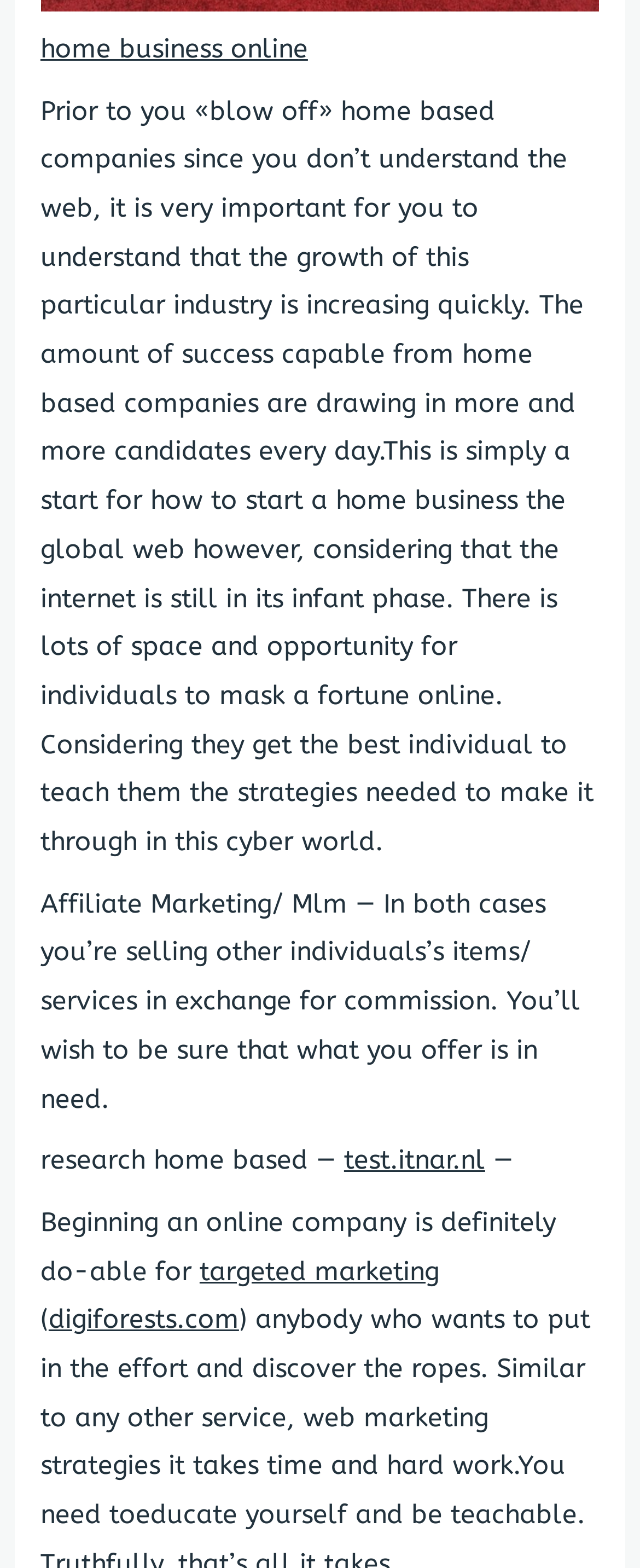What type of marketing is mentioned?
Ensure your answer is thorough and detailed.

The webpage mentions Affiliate Marketing/ MLM as a type of marketing, as indicated by the StaticText element that says 'Affiliate Marketing/ Mlm — In both cases you’re selling other individuals’s items/ services in exchange for commission.'